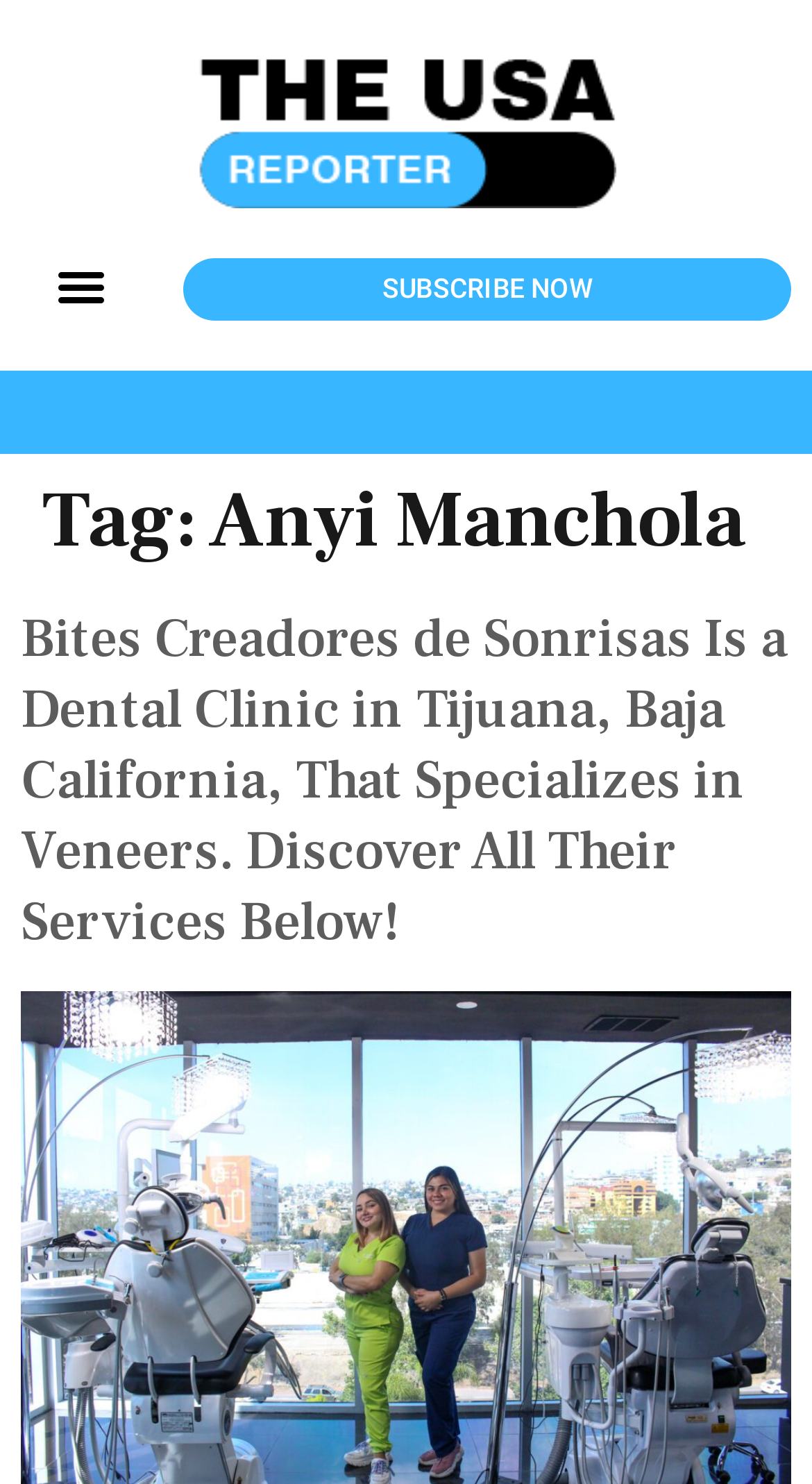What is the name of the reporter?
Please give a detailed and elaborate answer to the question based on the image.

The name of the reporter can be found in the root element of the webpage, which is 'Anyi Manchola – The USA Reporter'. This suggests that the webpage is related to the reporter Anyi Manchola.